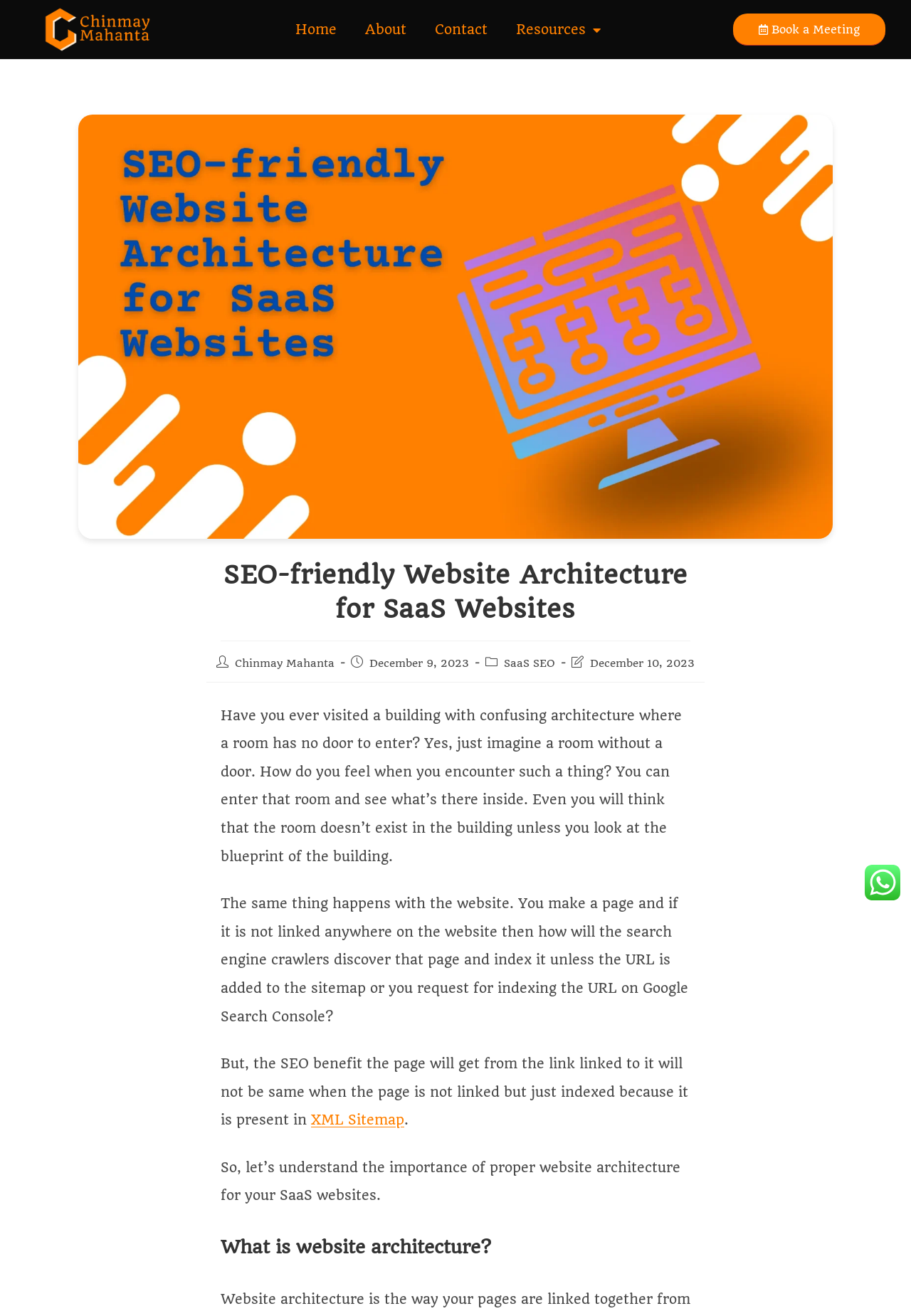Please mark the bounding box coordinates of the area that should be clicked to carry out the instruction: "Click the 'About' link".

[0.386, 0.01, 0.462, 0.035]